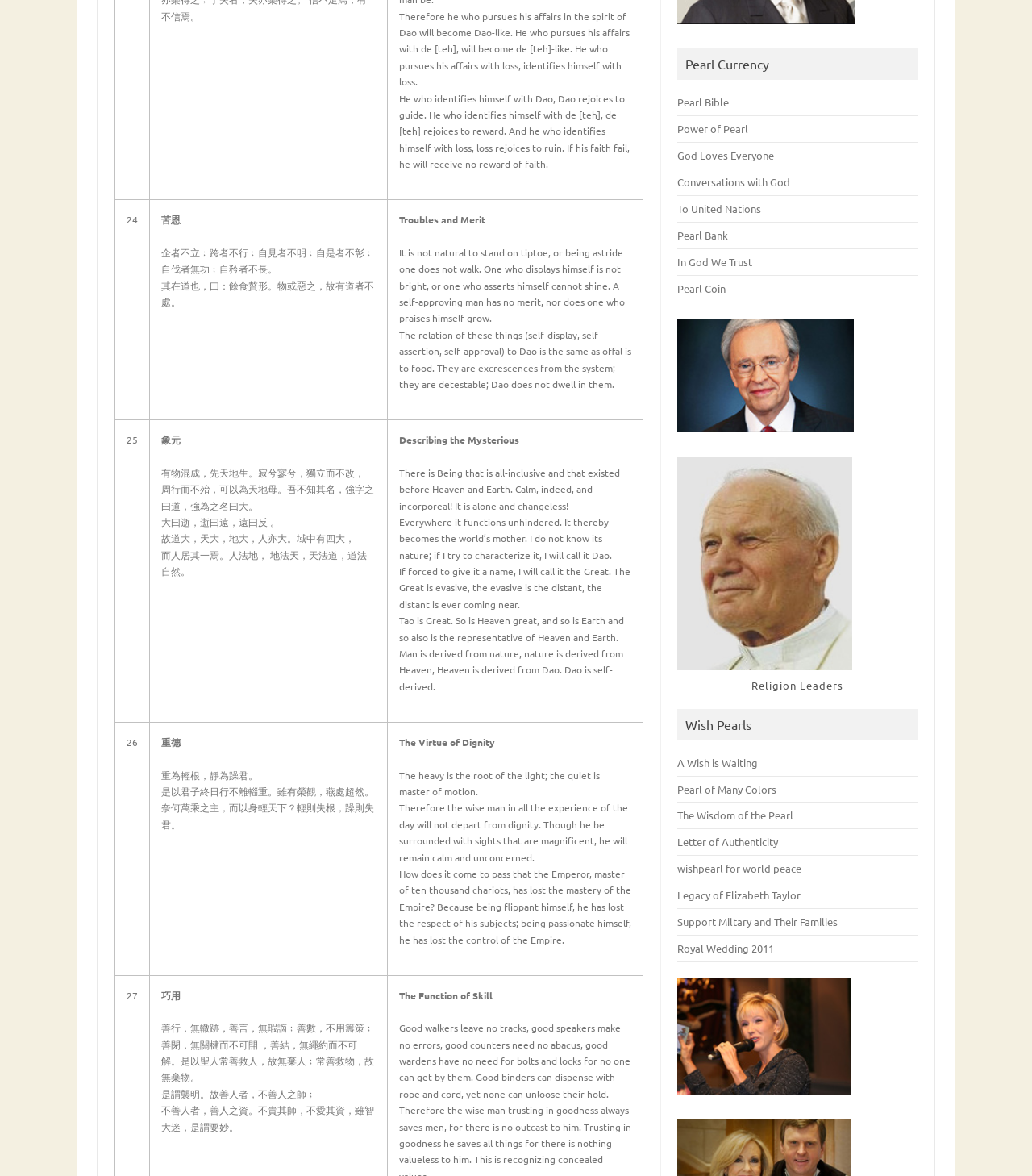Determine the bounding box coordinates of the clickable element necessary to fulfill the instruction: "Follow the link 'THEODOR W. ADORNO – ZUM KRIEG! – „Wie der Faschismus selber sind die Robots lanciert zugleich und subjektlos. Wie jener vereinen sie die äußerste technische Perfektion mit vollkommener Blindheit“'". Provide the coordinates as four float numbers within the 0 to 1 range, i.e., [left, top, right, bottom].

None